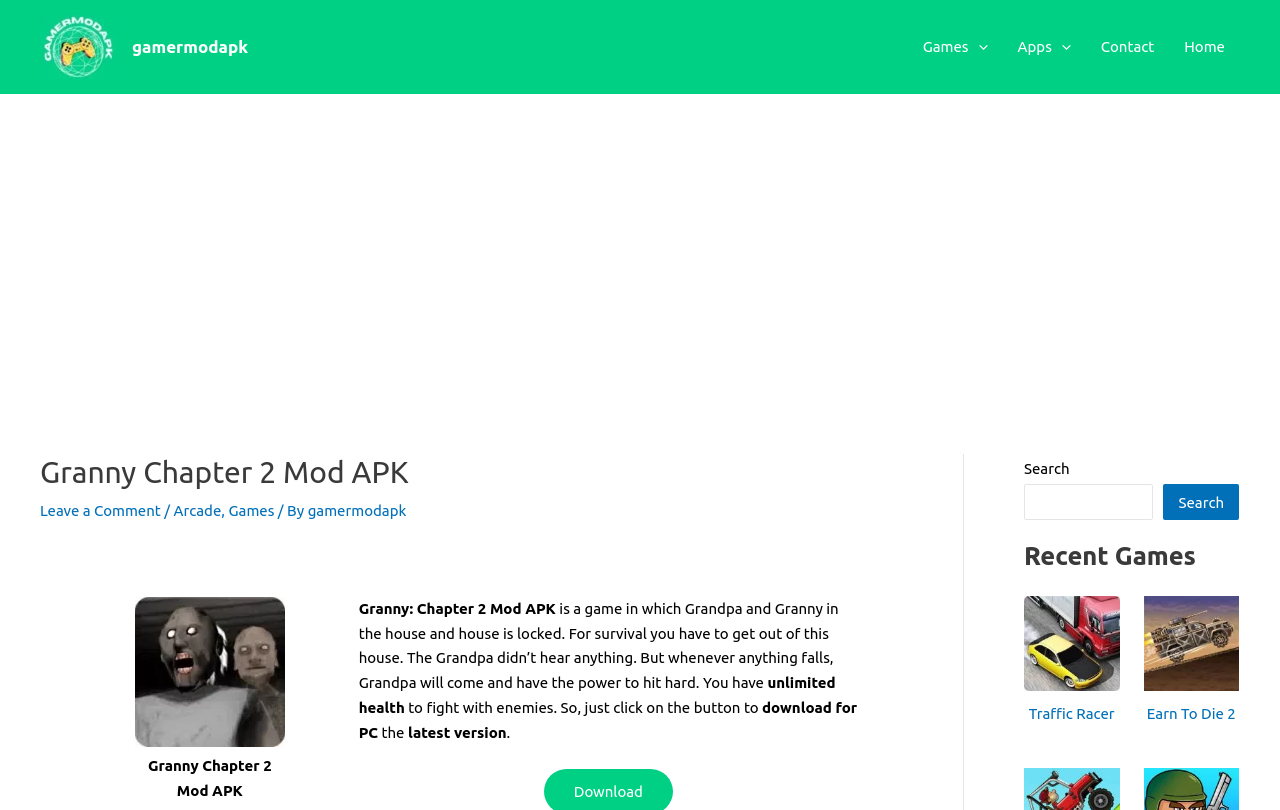What is the power of Grandpa?
Provide a comprehensive and detailed answer to the question.

According to the webpage, 'whenever anything falls, Grandpa will come and have the power to hit hard.' This suggests that Grandpa has the ability to hit hard when provoked.